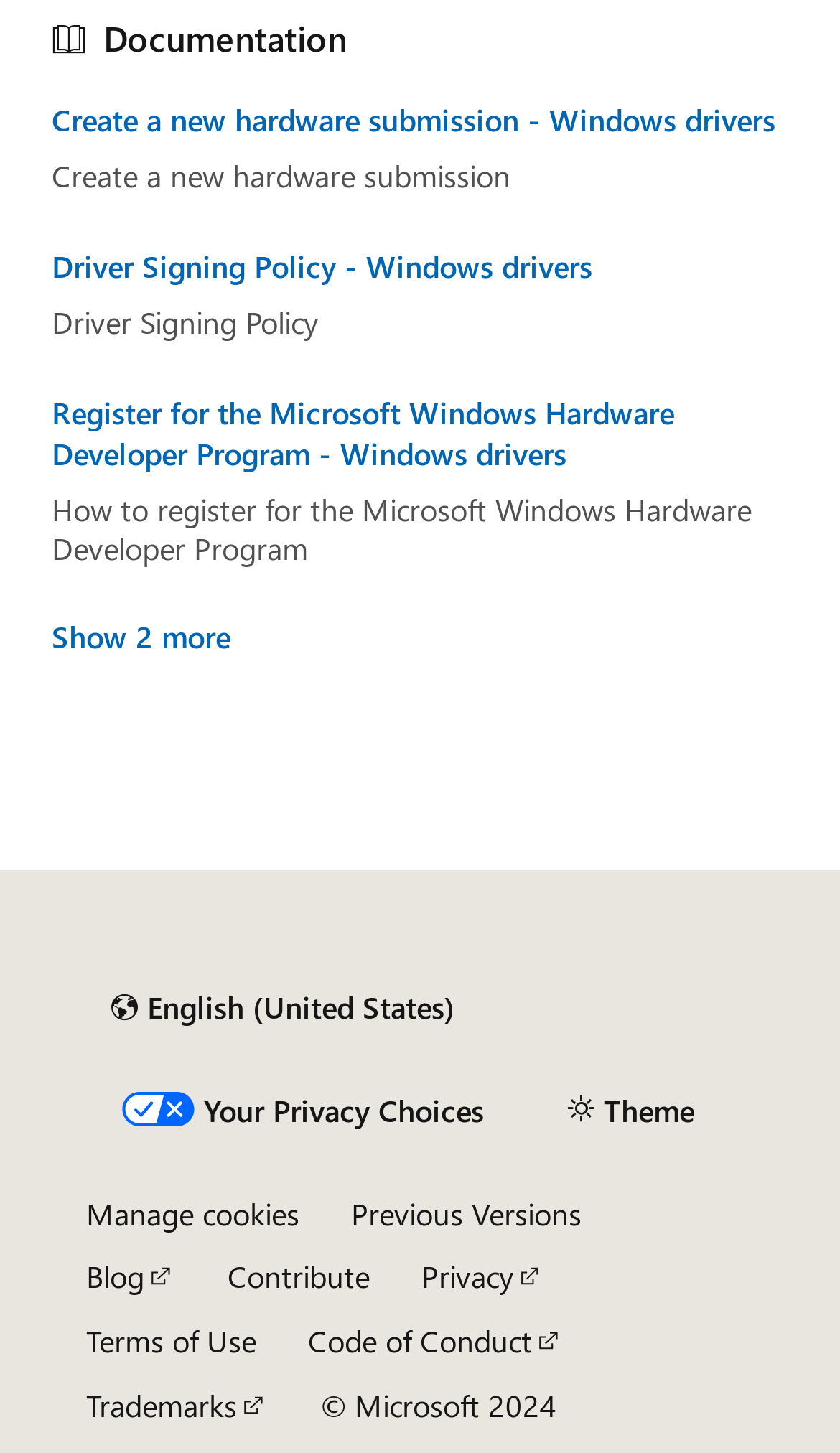Pinpoint the bounding box coordinates of the element to be clicked to execute the instruction: "Show more recommendations".

[0.062, 0.427, 0.274, 0.451]